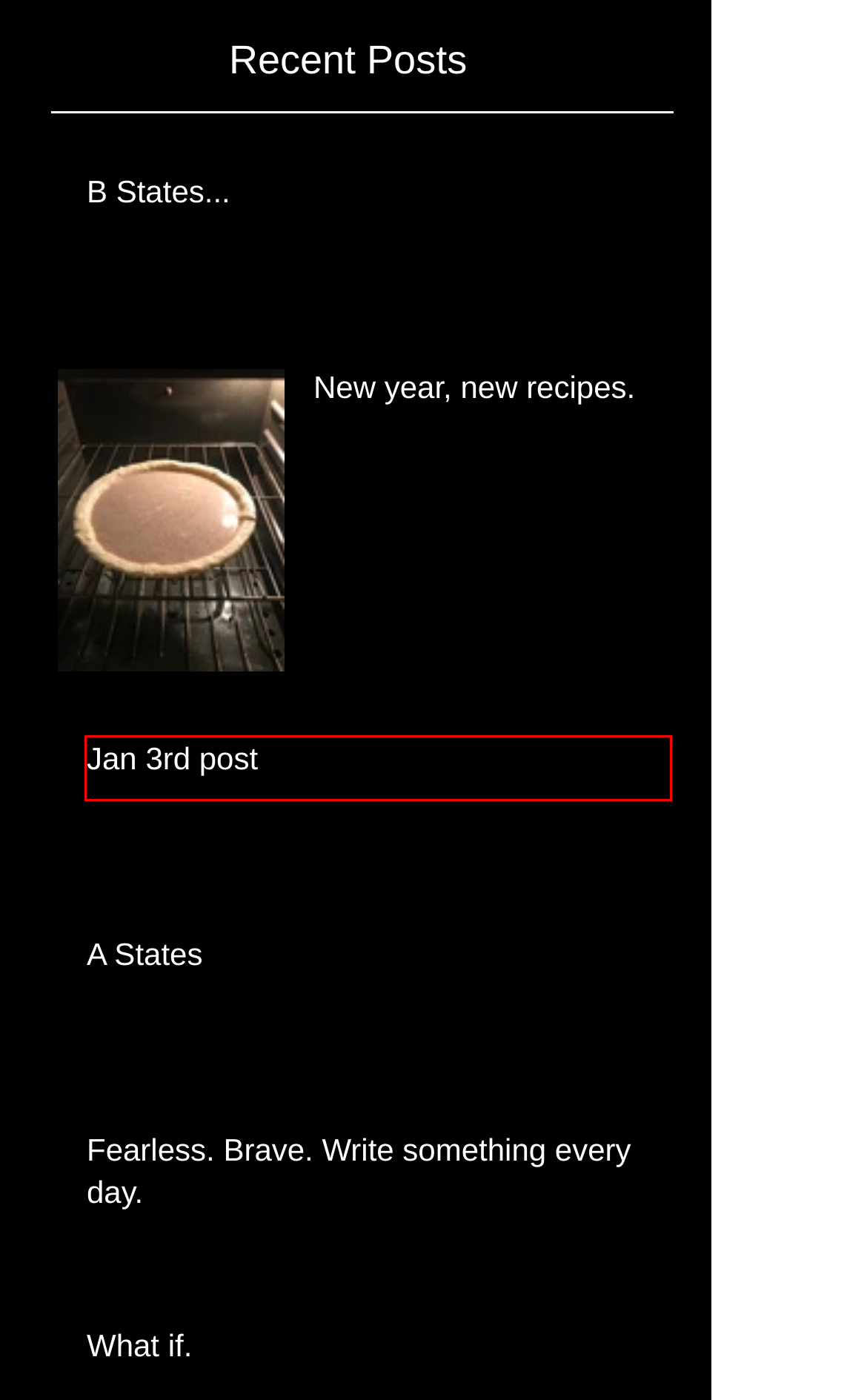You have a screenshot of a webpage, and a red bounding box highlights an element. Select the webpage description that best fits the new page after clicking the element within the bounding box. Options are:
A. Fearless. Brave. Write something every day.
B. A States
C. New year, new recipes.
D. B States...
E. compassion day 14
F. Jan 3rd post
G. Freelancer Financials
H. What if.

F